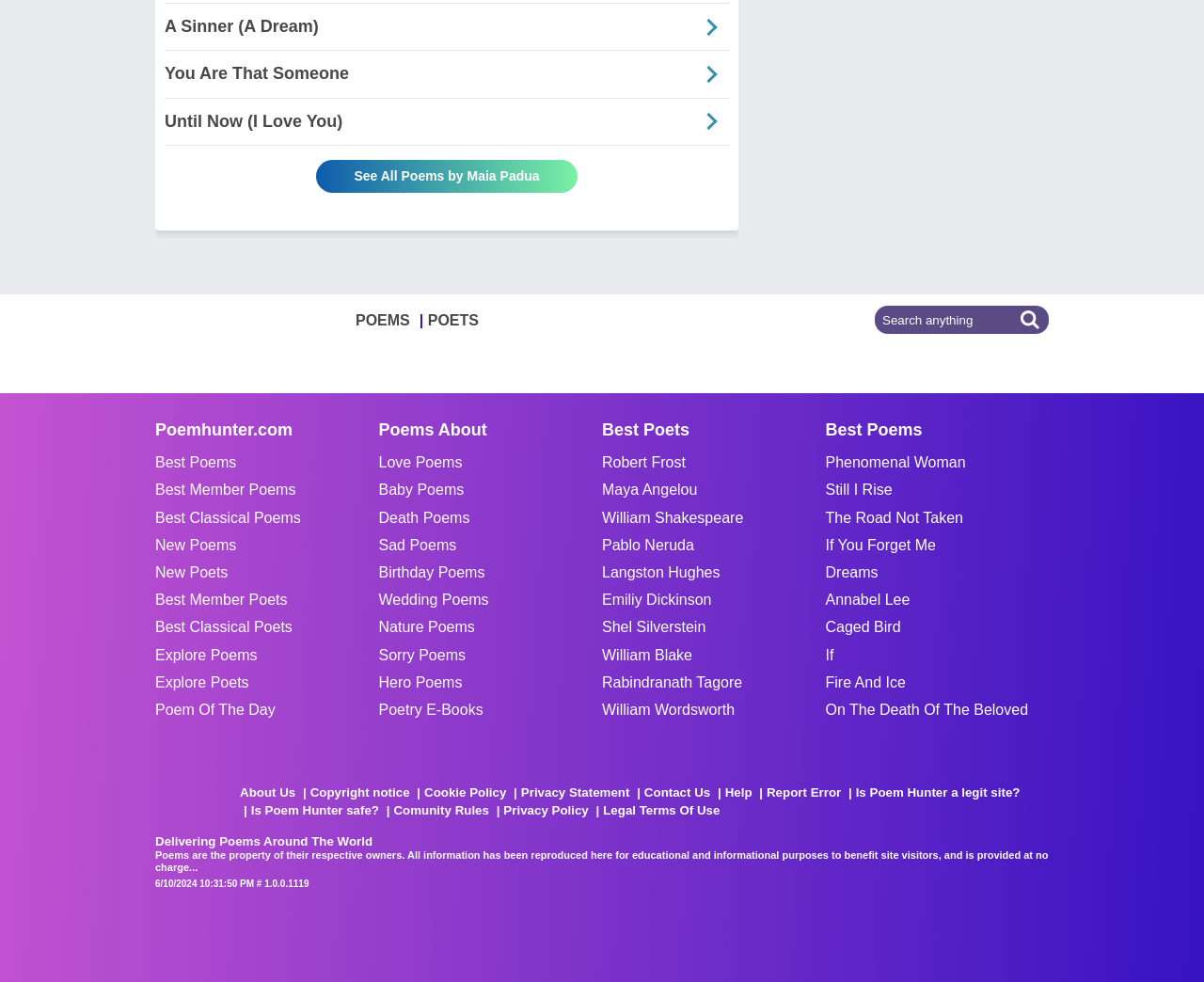Provide the bounding box coordinates of the HTML element described as: "POETS". The bounding box coordinates should be four float numbers between 0 and 1, i.e., [left, top, right, bottom].

[0.355, 0.318, 0.398, 0.334]